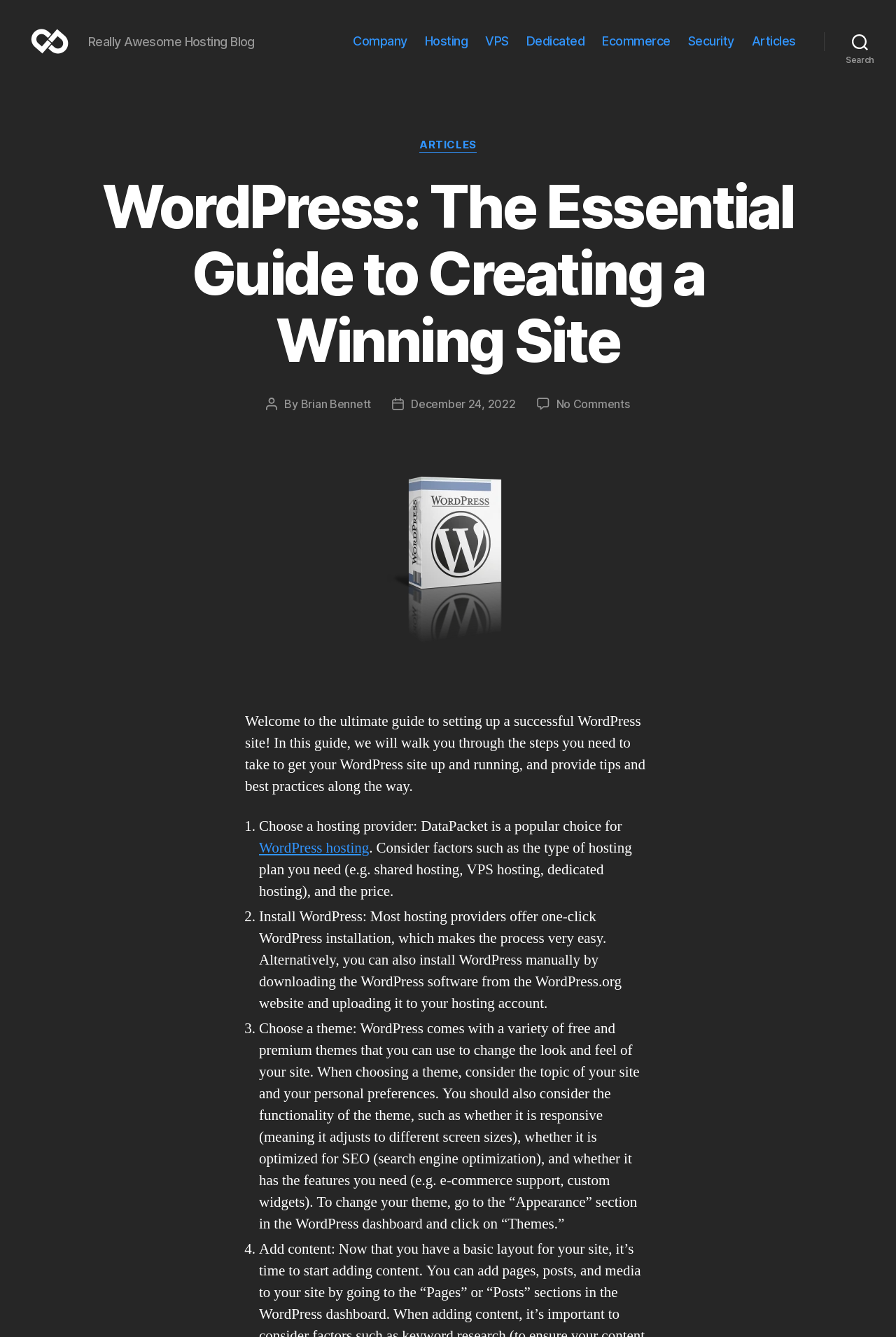Please locate the UI element described by "AEDR JOURNAL" and provide its bounding box coordinates.

None